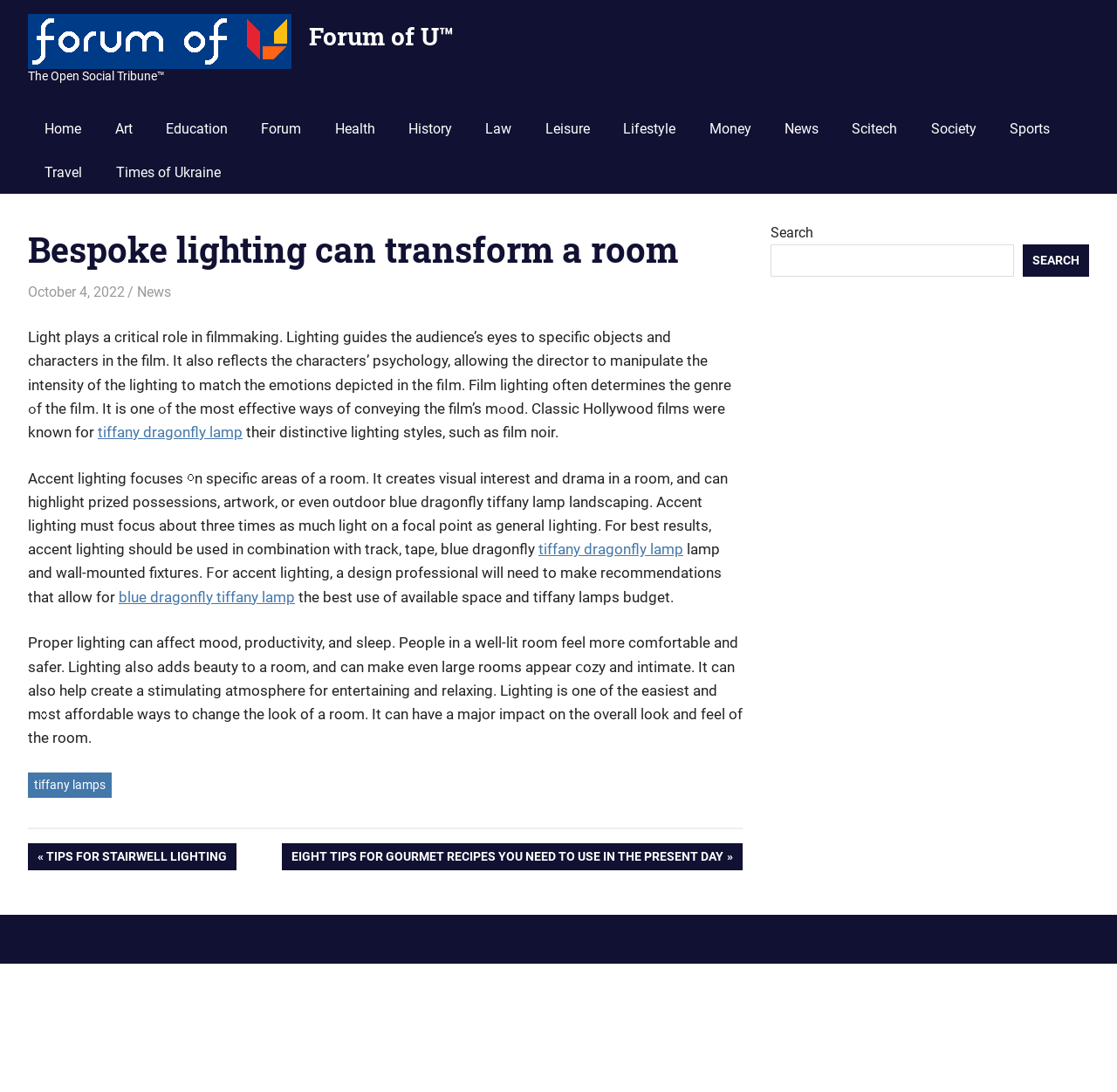Look at the image and answer the question in detail:
What is the name of the lamp mentioned in the article?

I found the answer by looking at the link element with the text 'tiffany dragonfly lamp' located at [0.087, 0.388, 0.217, 0.404]. The article mentions a specific type of lamp called Tiffany dragonfly lamp.